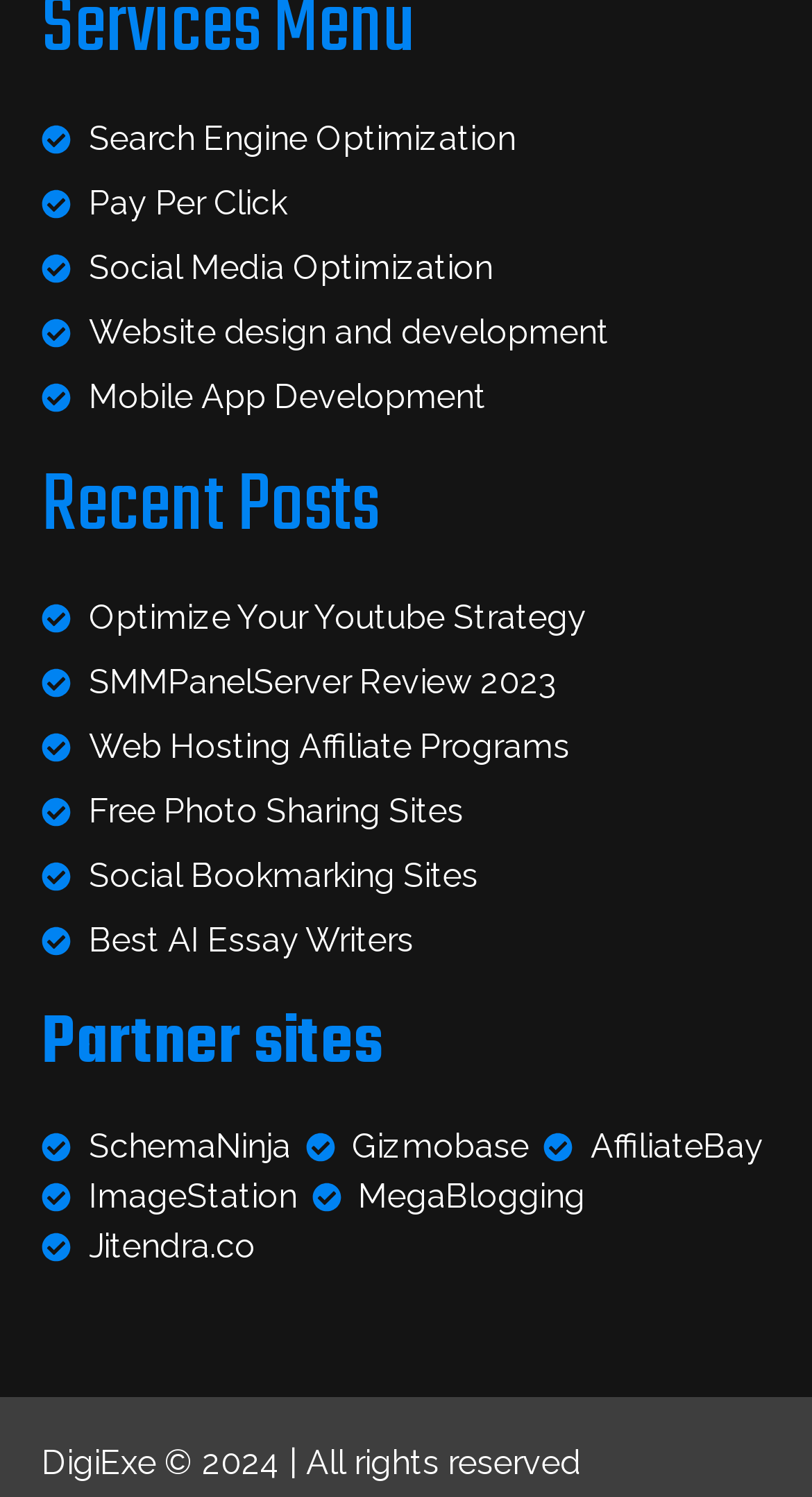Can you find the bounding box coordinates for the element to click on to achieve the instruction: "Read Recent Posts"?

[0.051, 0.31, 0.949, 0.369]